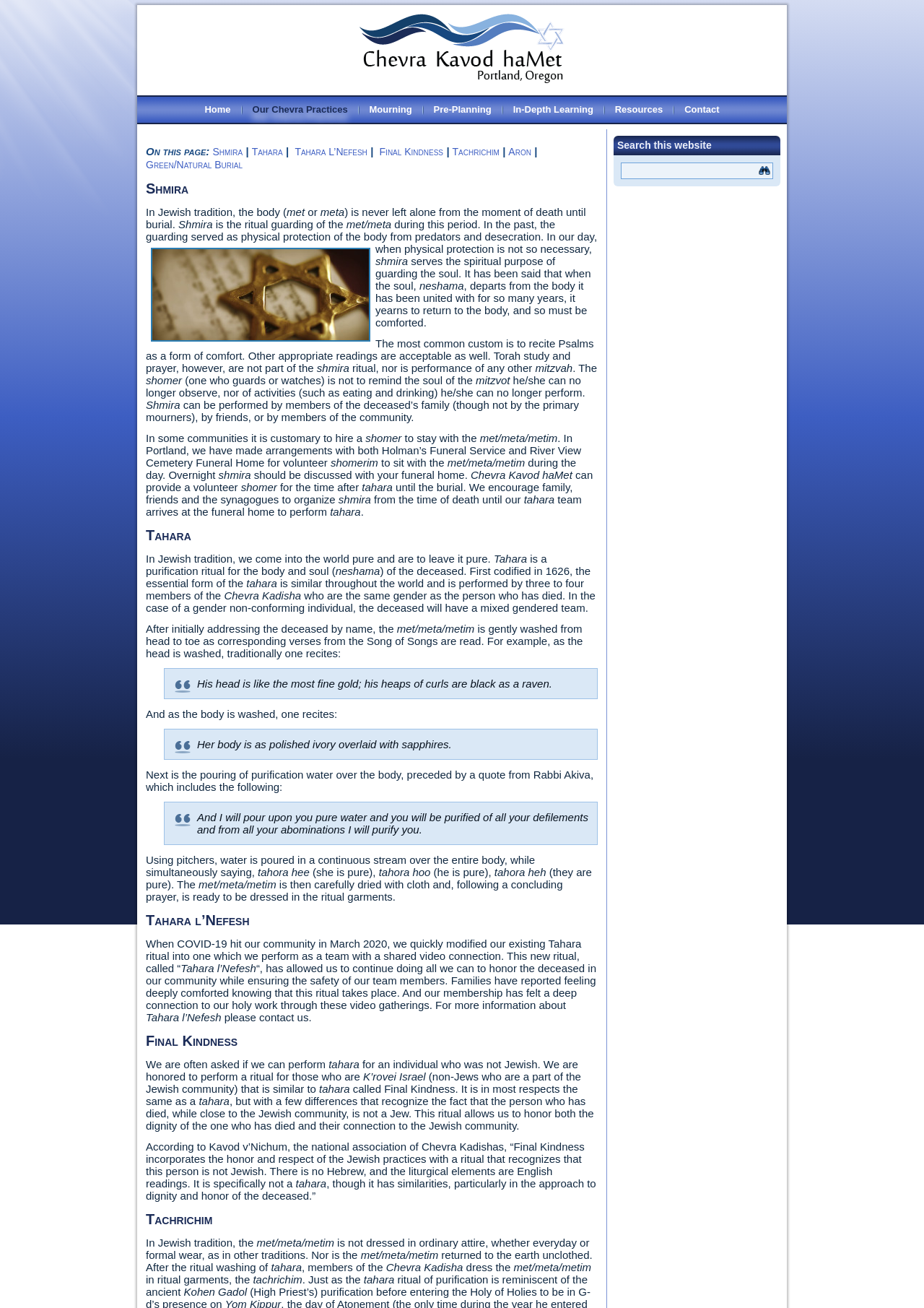Please identify the bounding box coordinates of the clickable area that will allow you to execute the instruction: "Click on the 'Contact' link".

[0.735, 0.077, 0.785, 0.091]